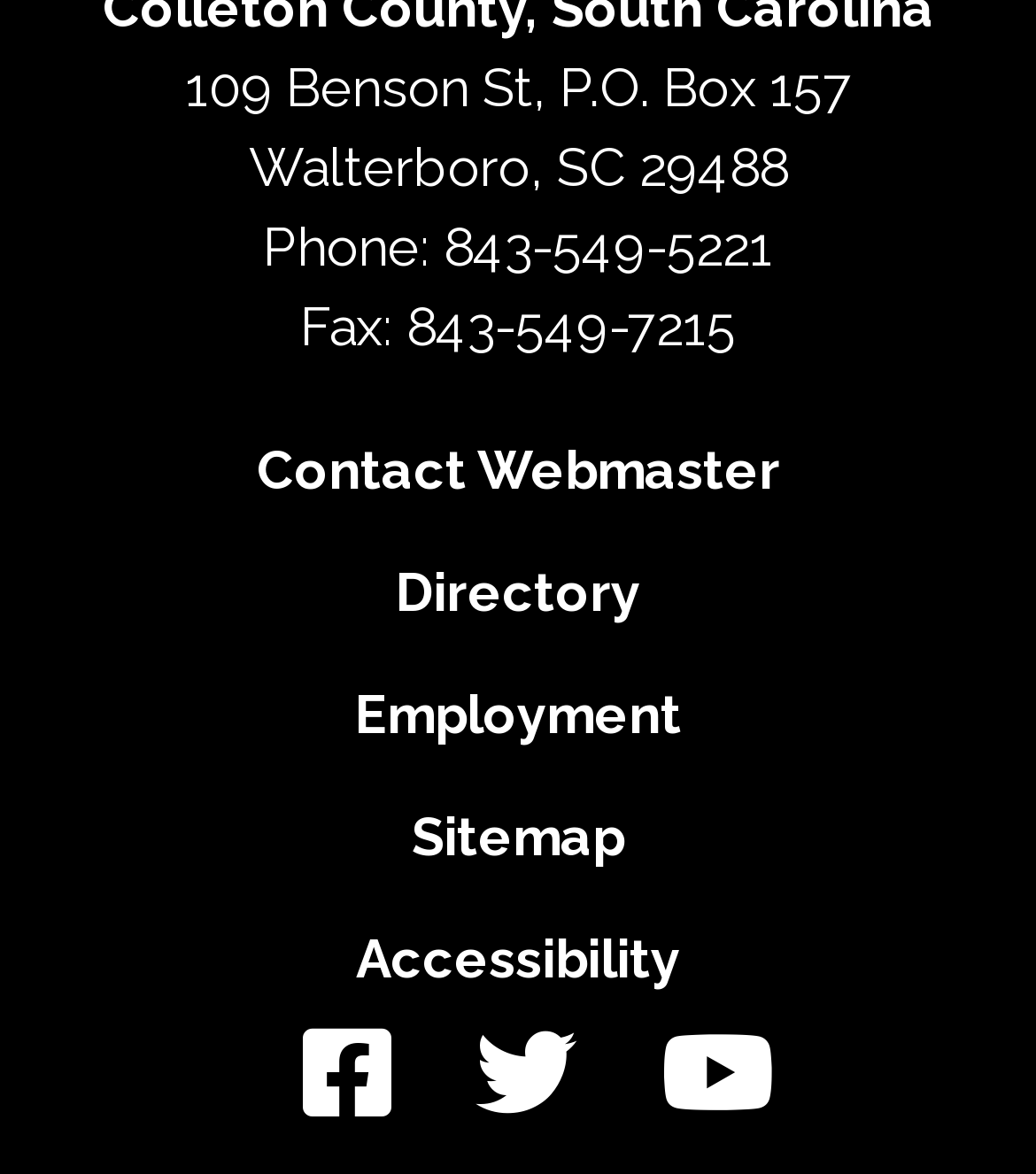What is the city and state of the address?
Please provide a detailed answer to the question.

The city and state of the address can be found in the top section of the webpage, which is 'Walterboro, SC 29488'.